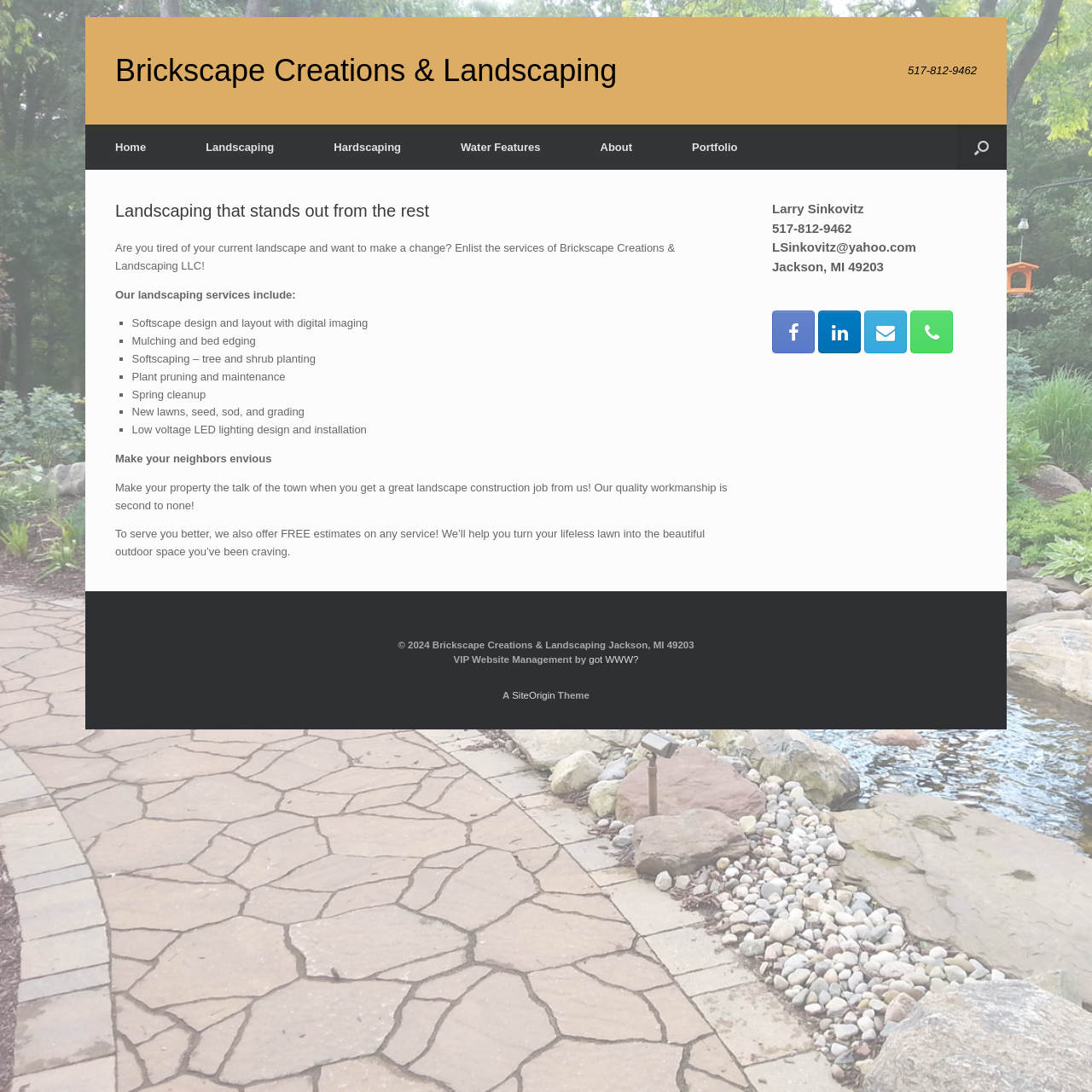What is the location of Brickscape Creations & Landscaping?
Carefully examine the image and provide a detailed answer to the question.

I found the location by looking at the bottom-right corner of the webpage, where it is displayed as 'Jackson, MI 49203'.